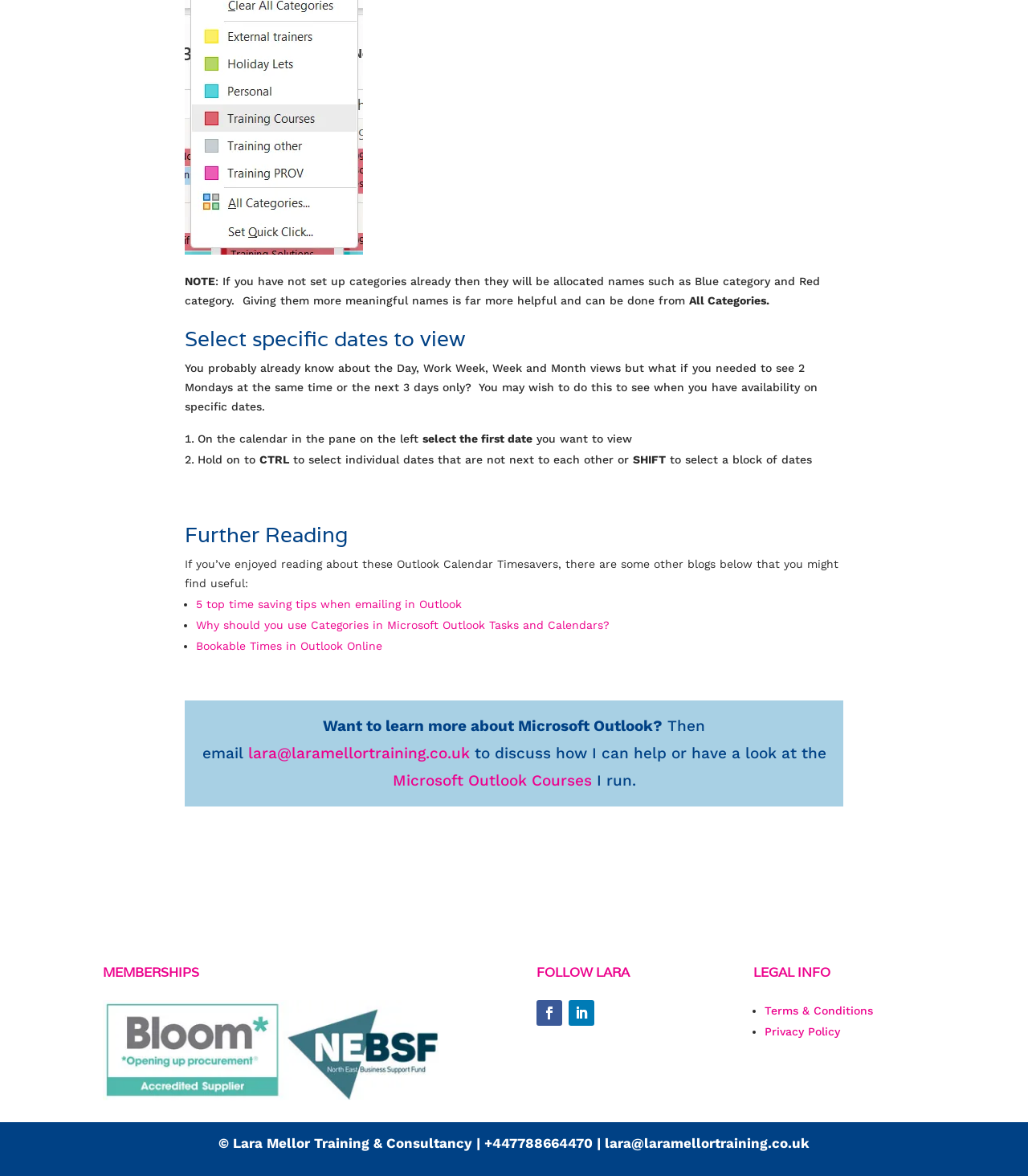Answer the question in one word or a short phrase:
What is the name of the author who runs Microsoft Outlook courses?

Lara